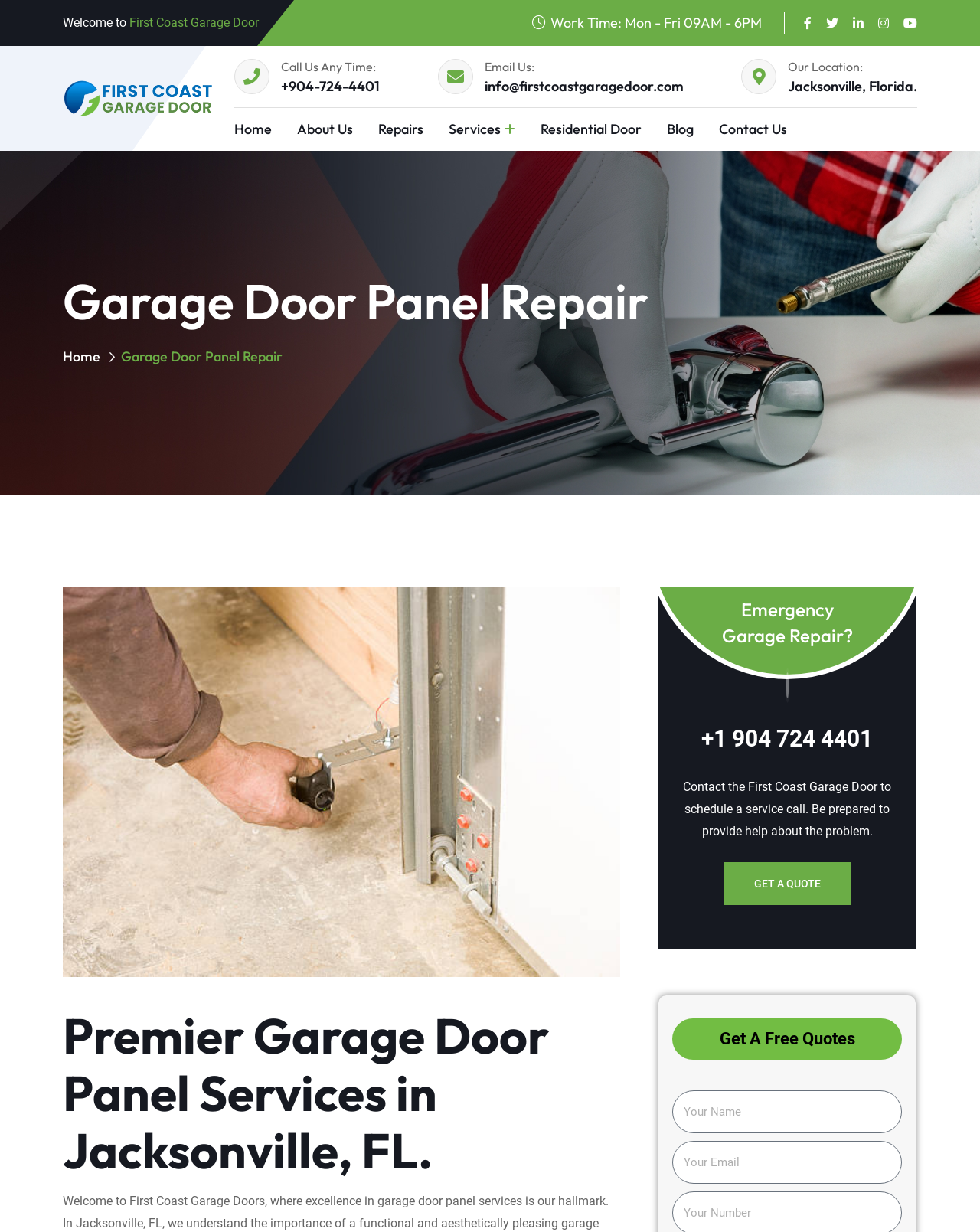Determine the bounding box coordinates of the target area to click to execute the following instruction: "Send an email."

[0.494, 0.062, 0.697, 0.078]